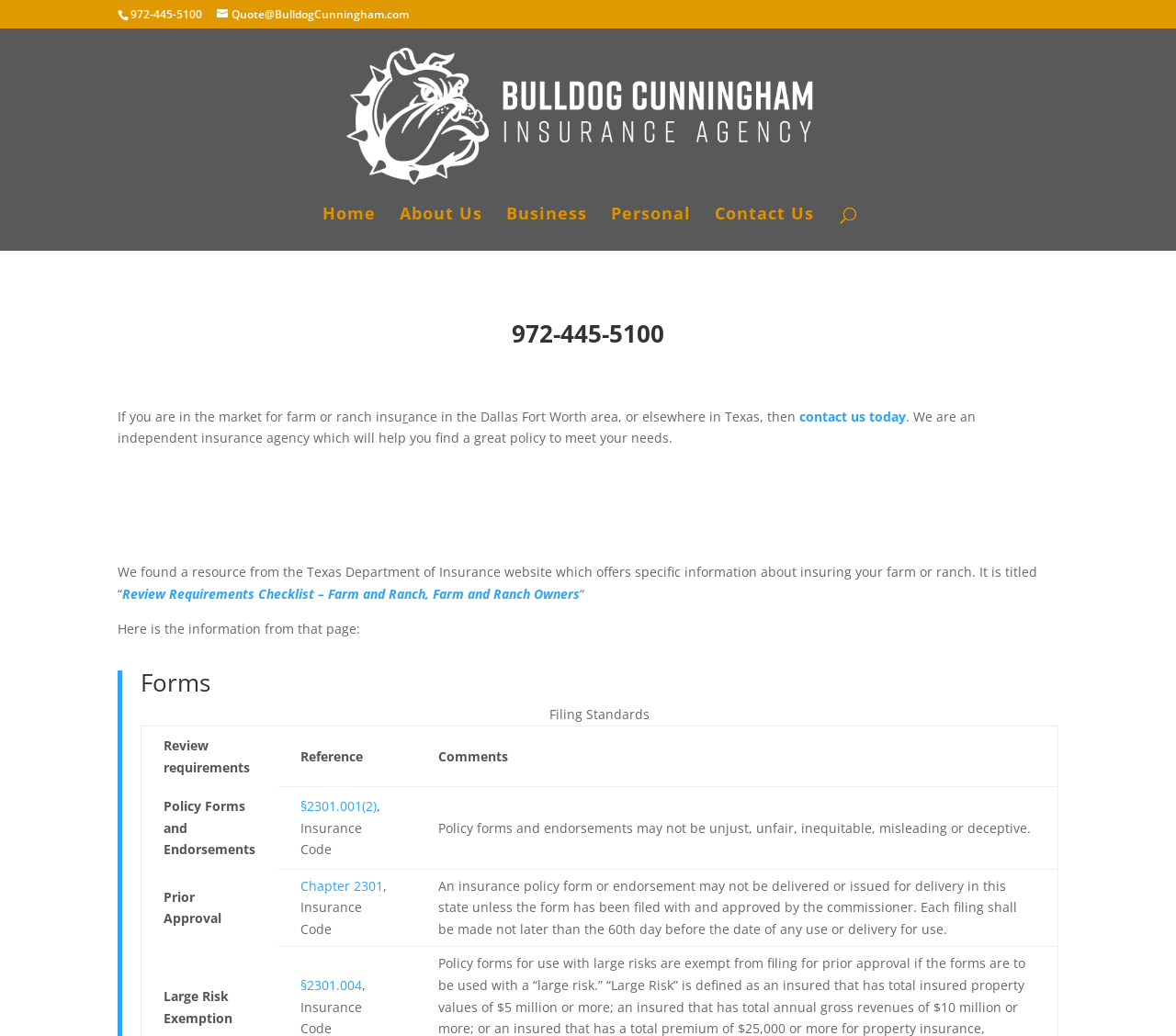Identify the bounding box for the given UI element using the description provided. Coordinates should be in the format (top-left x, top-left y, bottom-right x, bottom-right y) and must be between 0 and 1. Here is the description: Business

[0.43, 0.199, 0.499, 0.242]